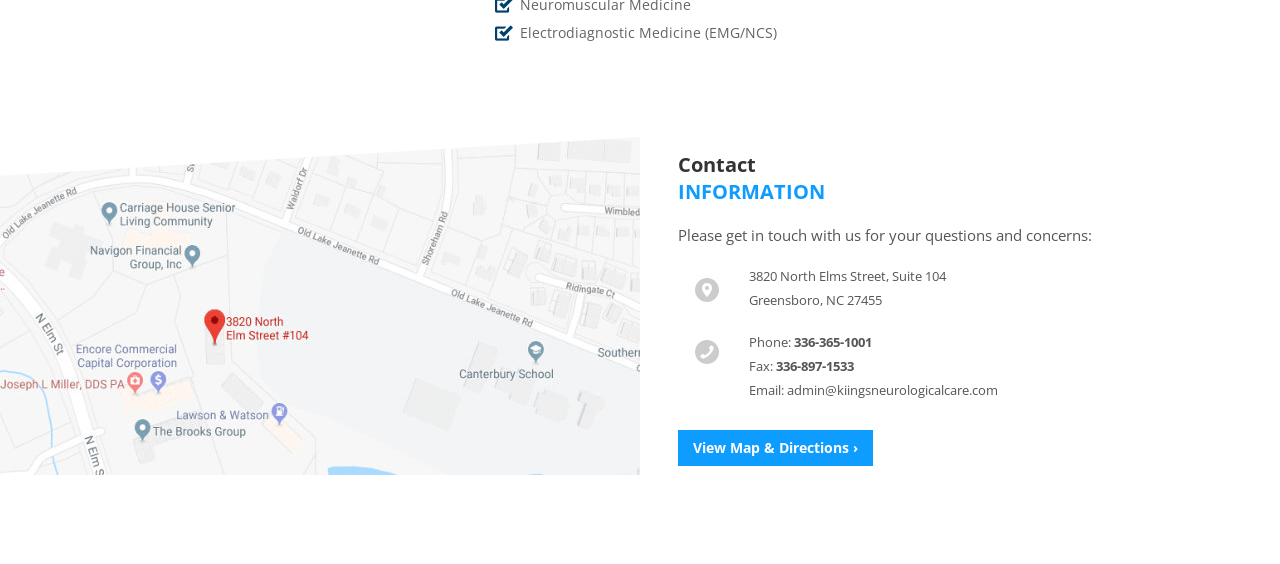Look at the image and answer the question in detail:
What is the address of Kiings Neurological Care PLLC?

I found the address by looking at the contact information section of the webpage, where it is explicitly stated as '3820 North Elms Street, Suite 104, Greensboro, NC 27455'.